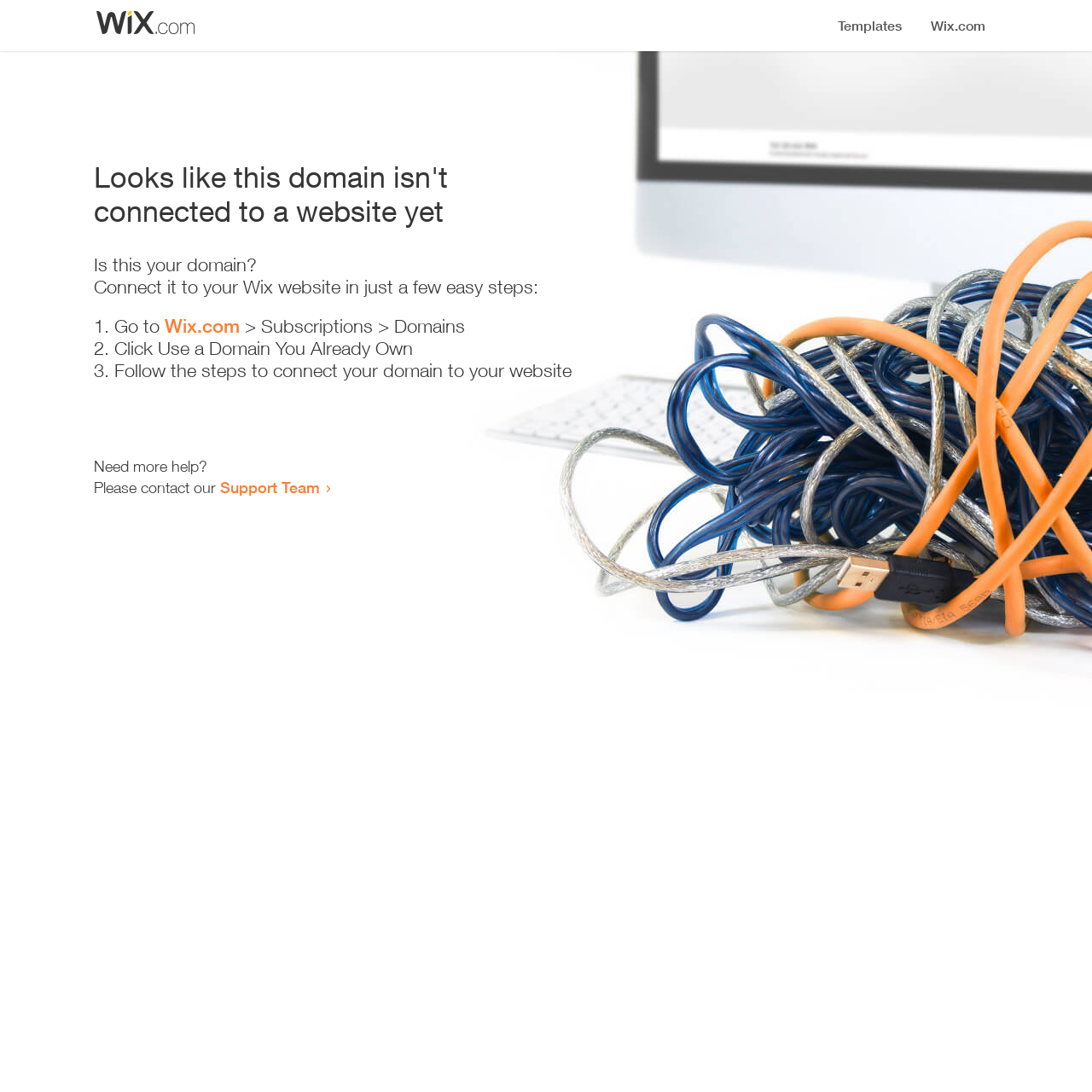What is the purpose of this webpage?
Give a one-word or short-phrase answer derived from the screenshot.

Domain connection guide